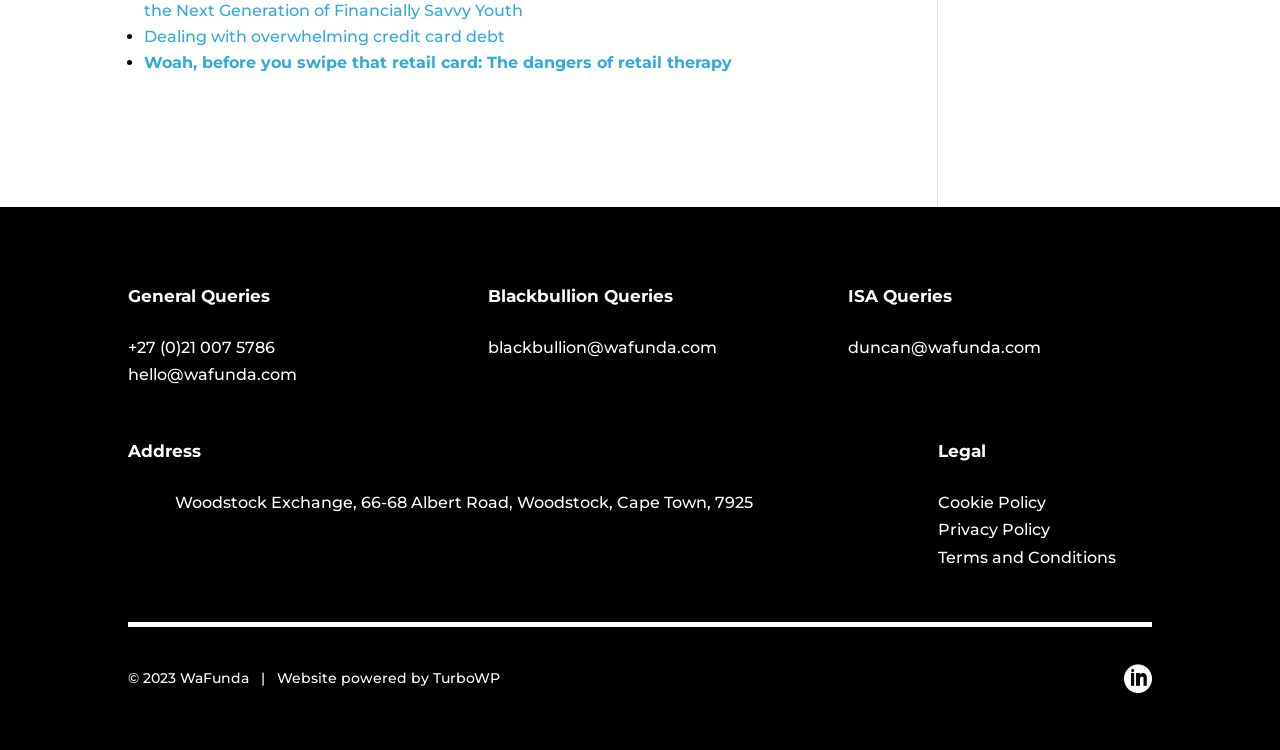Please identify the coordinates of the bounding box that should be clicked to fulfill this instruction: "View our address".

[0.137, 0.658, 0.588, 0.683]